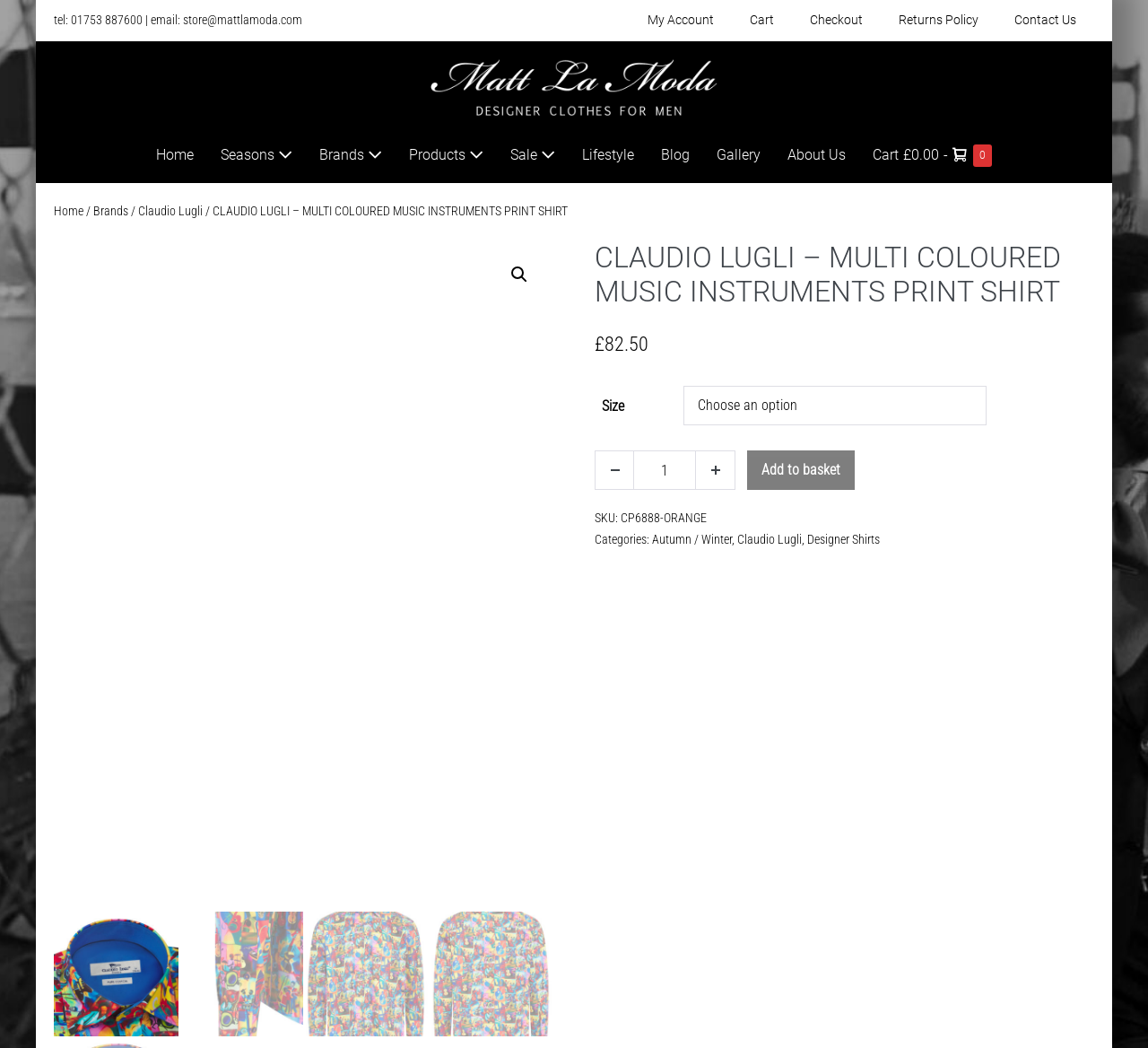Using the description: "Decrease quantity", identify the bounding box of the corresponding UI element in the screenshot.

[0.518, 0.43, 0.553, 0.468]